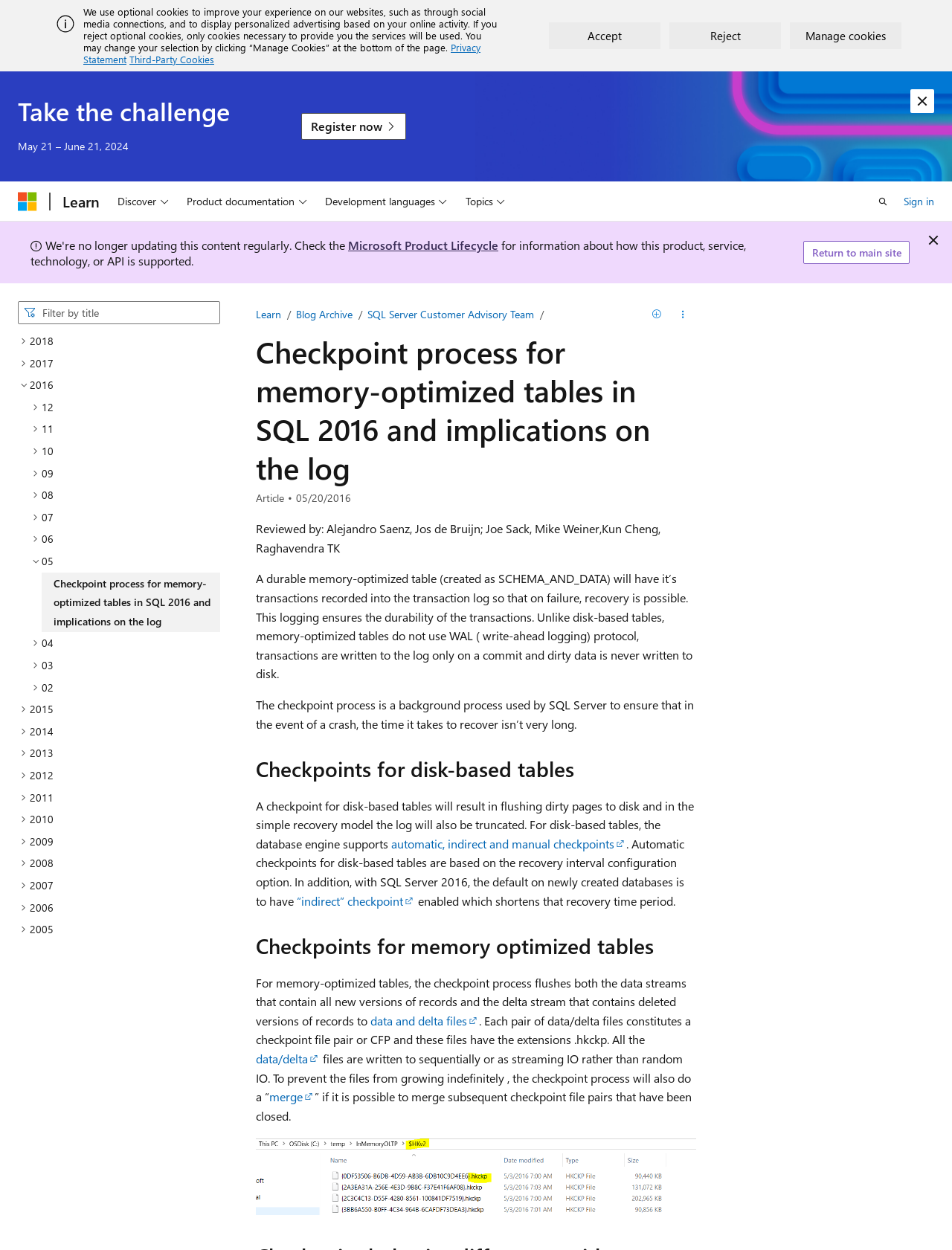What is the purpose of the checkpoint process?
Provide a detailed and well-explained answer to the question.

The checkpoint process is a background process used by SQL Server to ensure that in the event of a crash, the time it takes to recover isn’t very long. This is mentioned in the webpage content, specifically in the section 'Checkpoint process for memory-optimized tables in SQL 2016 and implications on the log'.